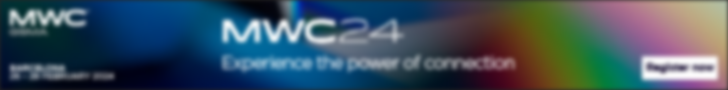What is the purpose of the 'Register now' button?
Please provide a single word or phrase as your answer based on the image.

To encourage registration